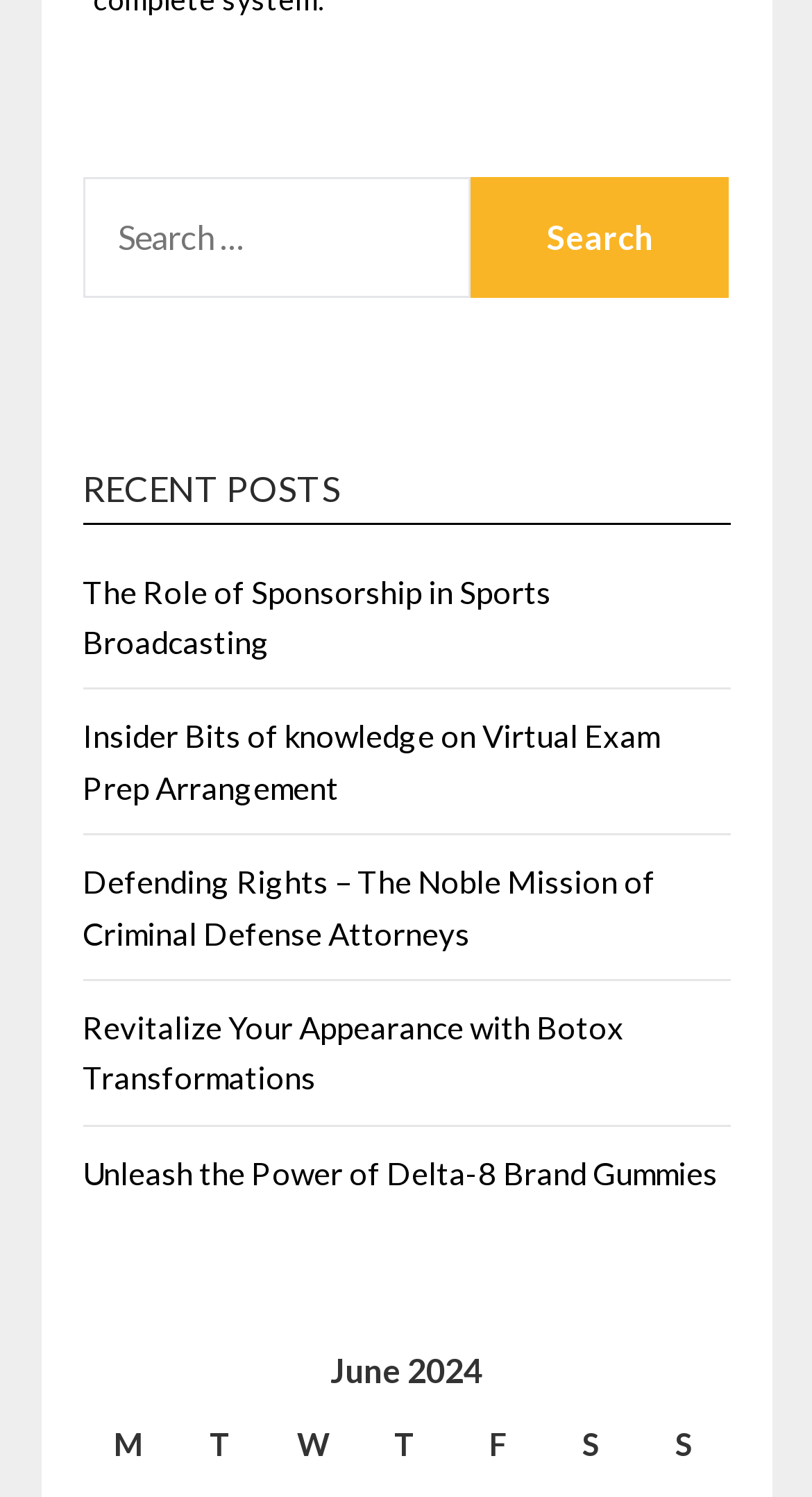Give a short answer using one word or phrase for the question:
How many days of the week are represented in the table?

7